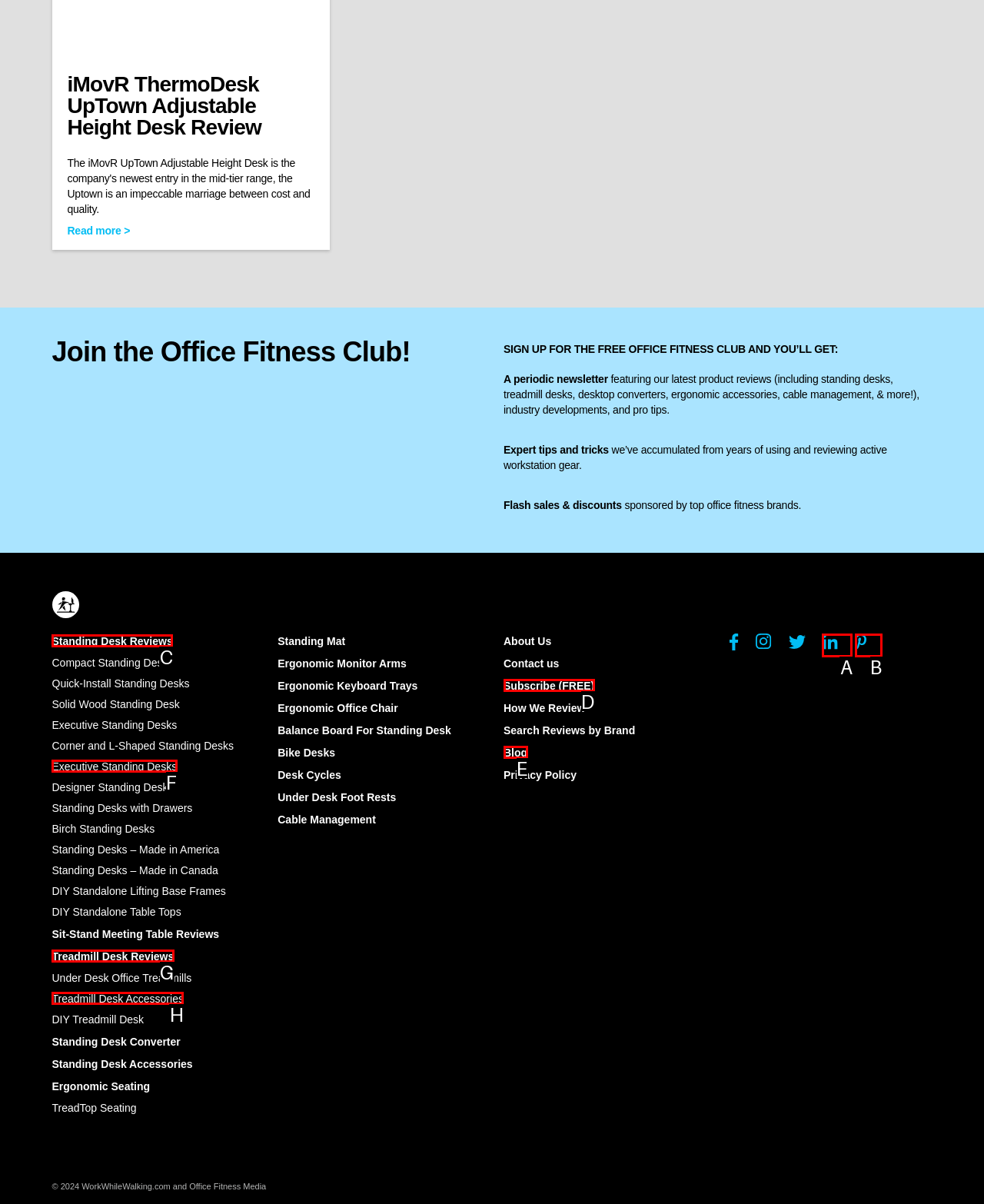Based on the element description: Blog, choose the HTML element that matches best. Provide the letter of your selected option.

E